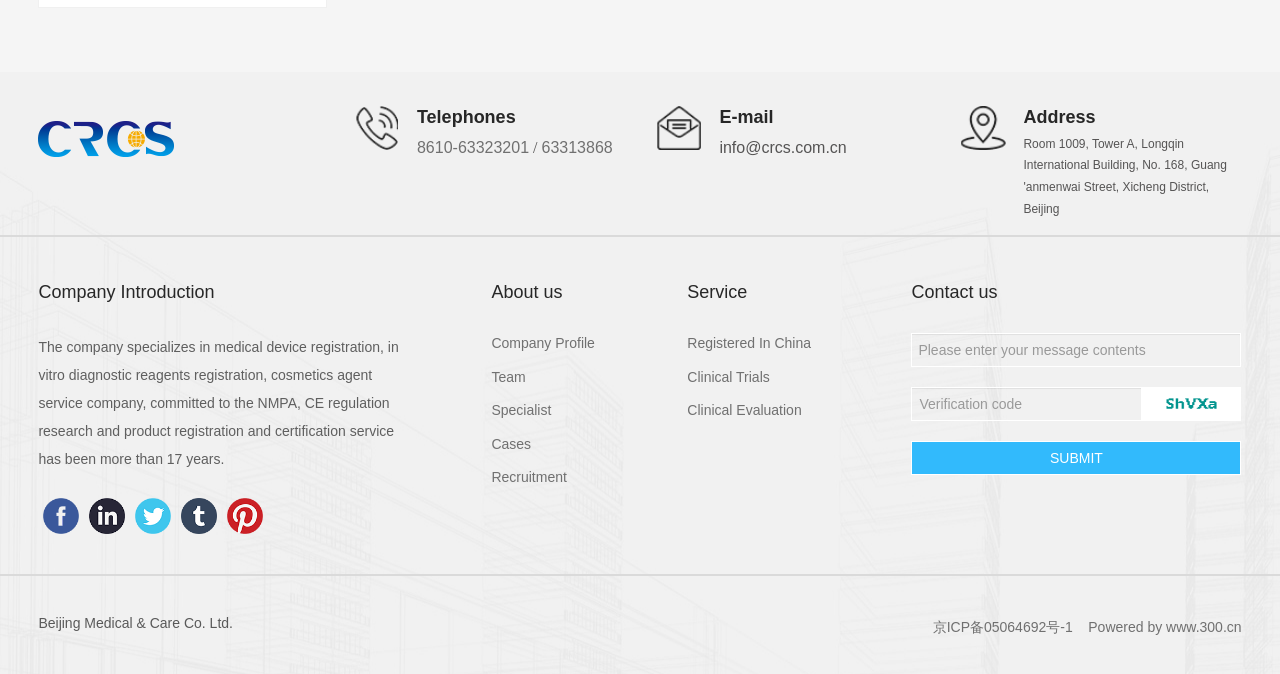Provide a brief response to the question using a single word or phrase: 
How can I contact the company?

Through phone, email, or address